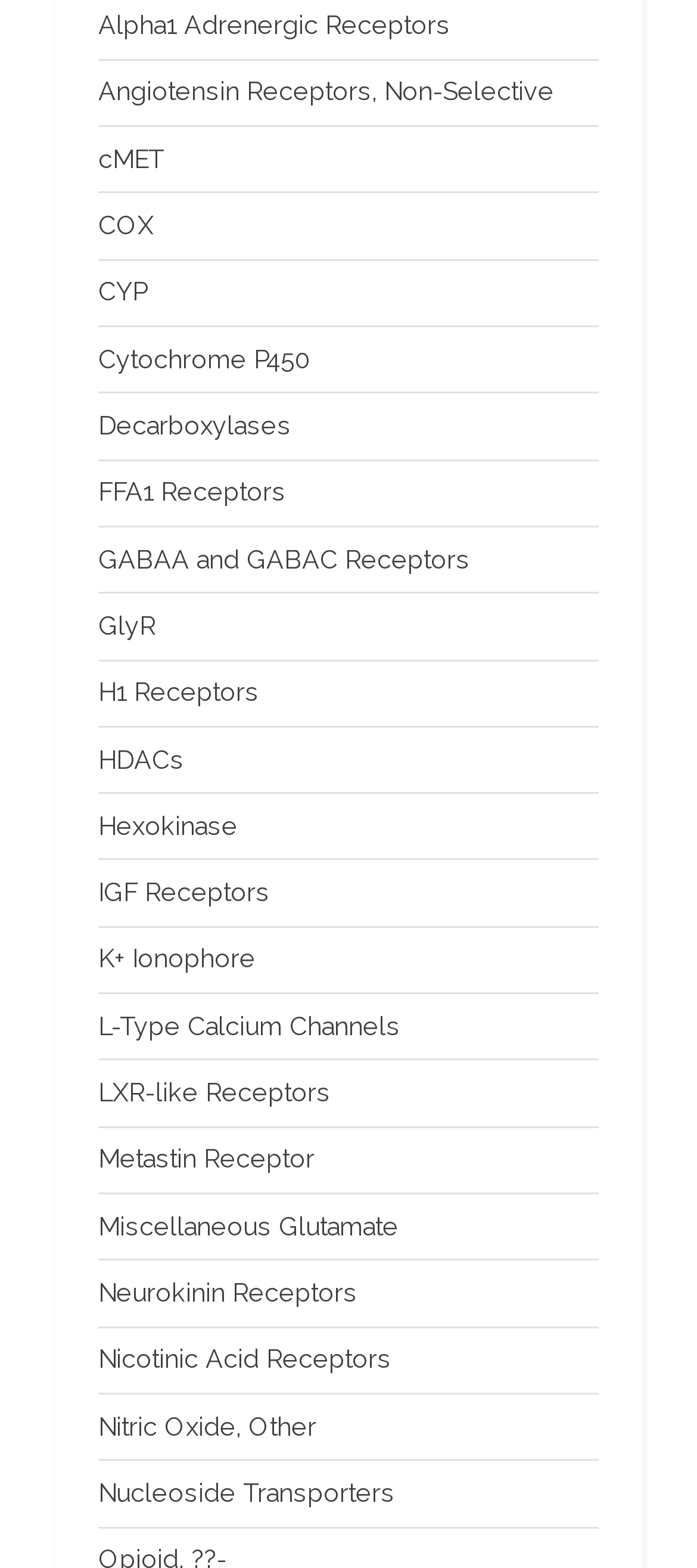Locate the bounding box coordinates of the area that needs to be clicked to fulfill the following instruction: "Click on Alpha1 Adrenergic Receptors". The coordinates should be in the format of four float numbers between 0 and 1, namely [left, top, right, bottom].

[0.141, 0.007, 0.646, 0.025]